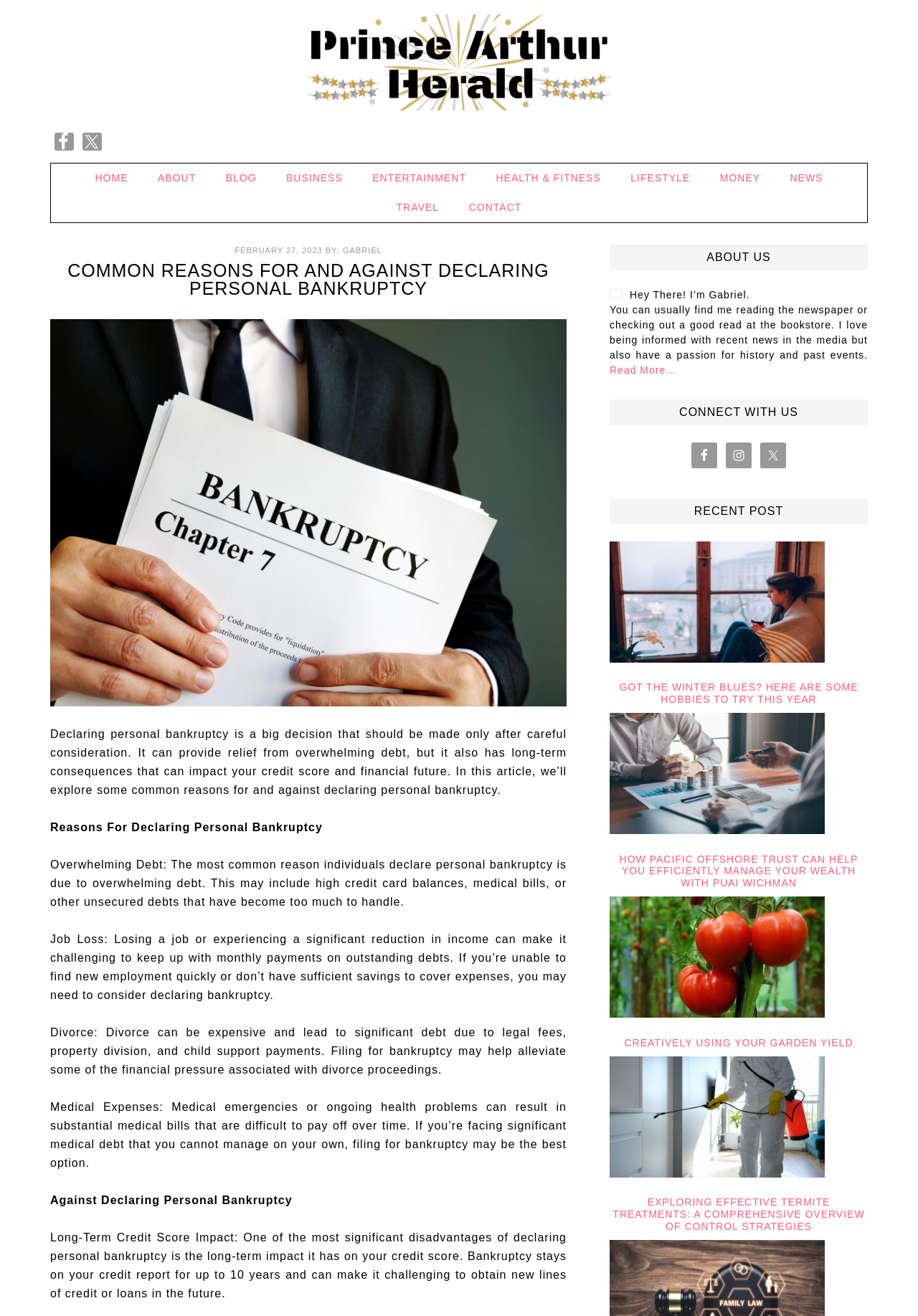Please reply to the following question using a single word or phrase: 
What is the author's name?

Gabriel